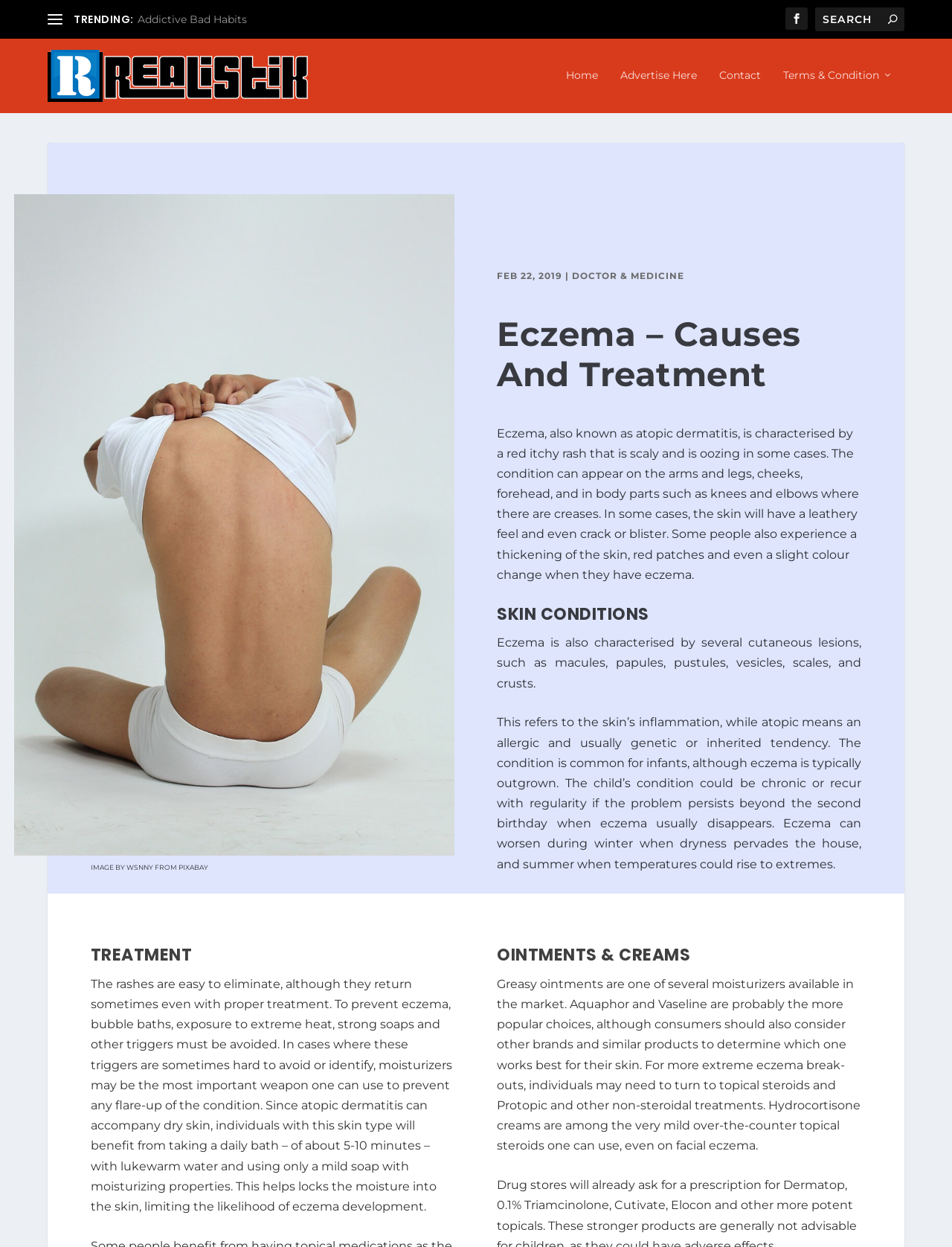What is the purpose of moisturizers in eczema treatment?
Refer to the screenshot and respond with a concise word or phrase.

lock moisture into skin